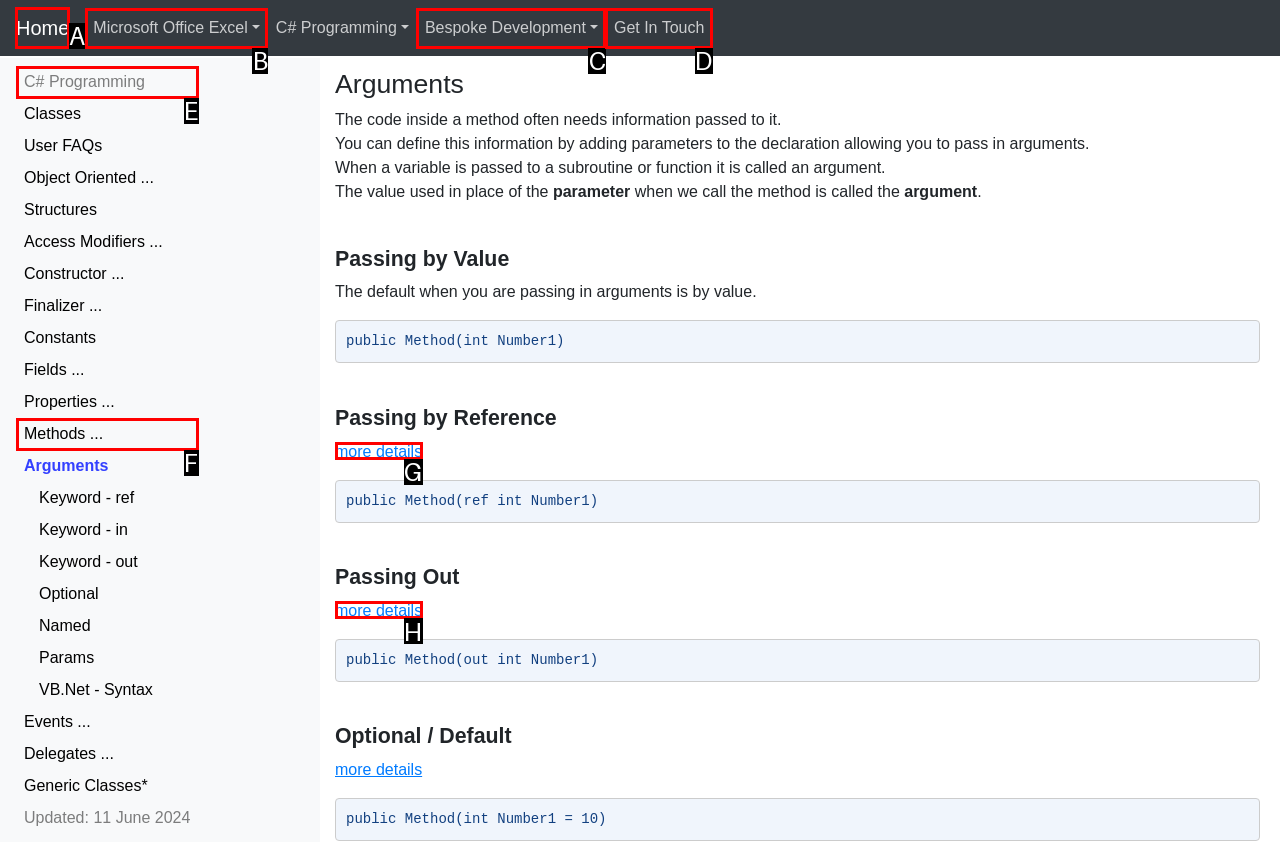Identify the letter of the UI element I need to click to carry out the following instruction: Click on Home

A